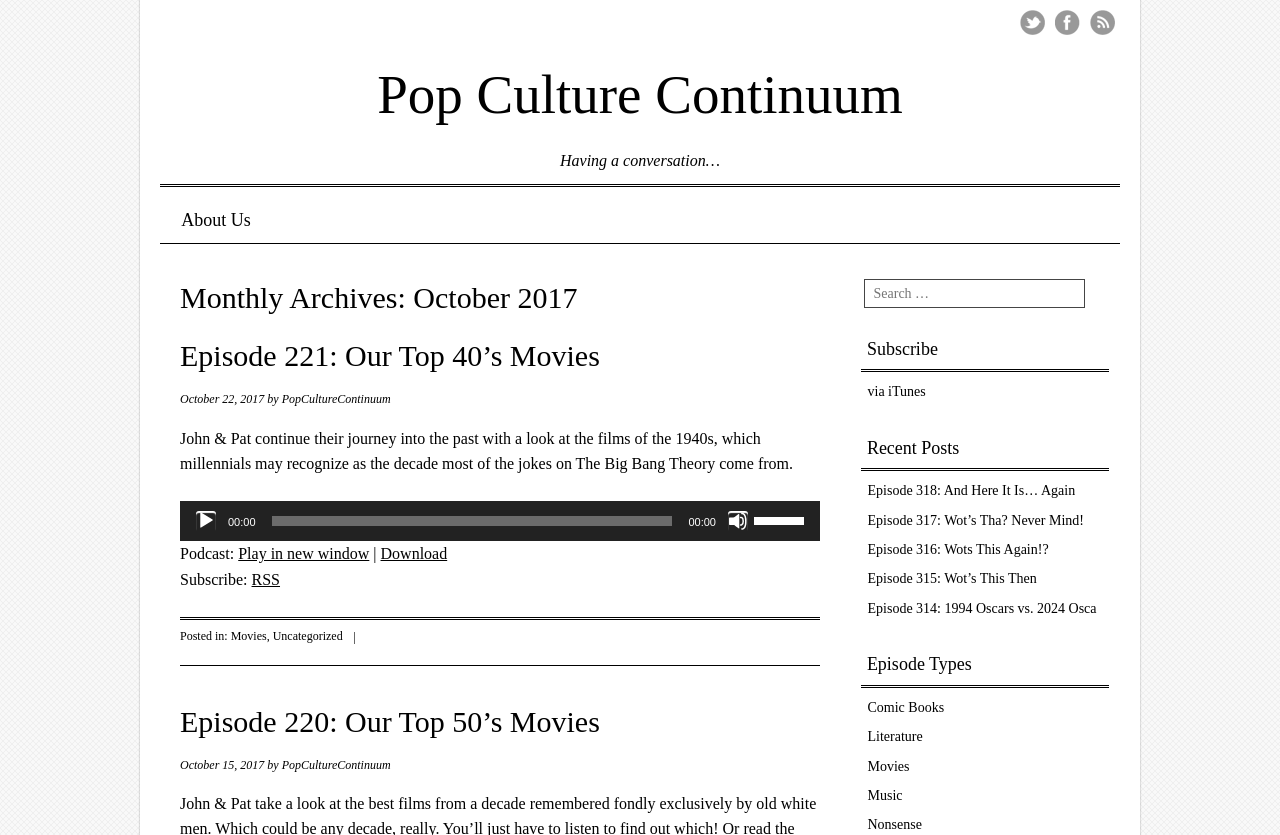Determine the bounding box coordinates for the area you should click to complete the following instruction: "Click on the 'Pop Culture Continuum' link".

[0.295, 0.043, 0.705, 0.149]